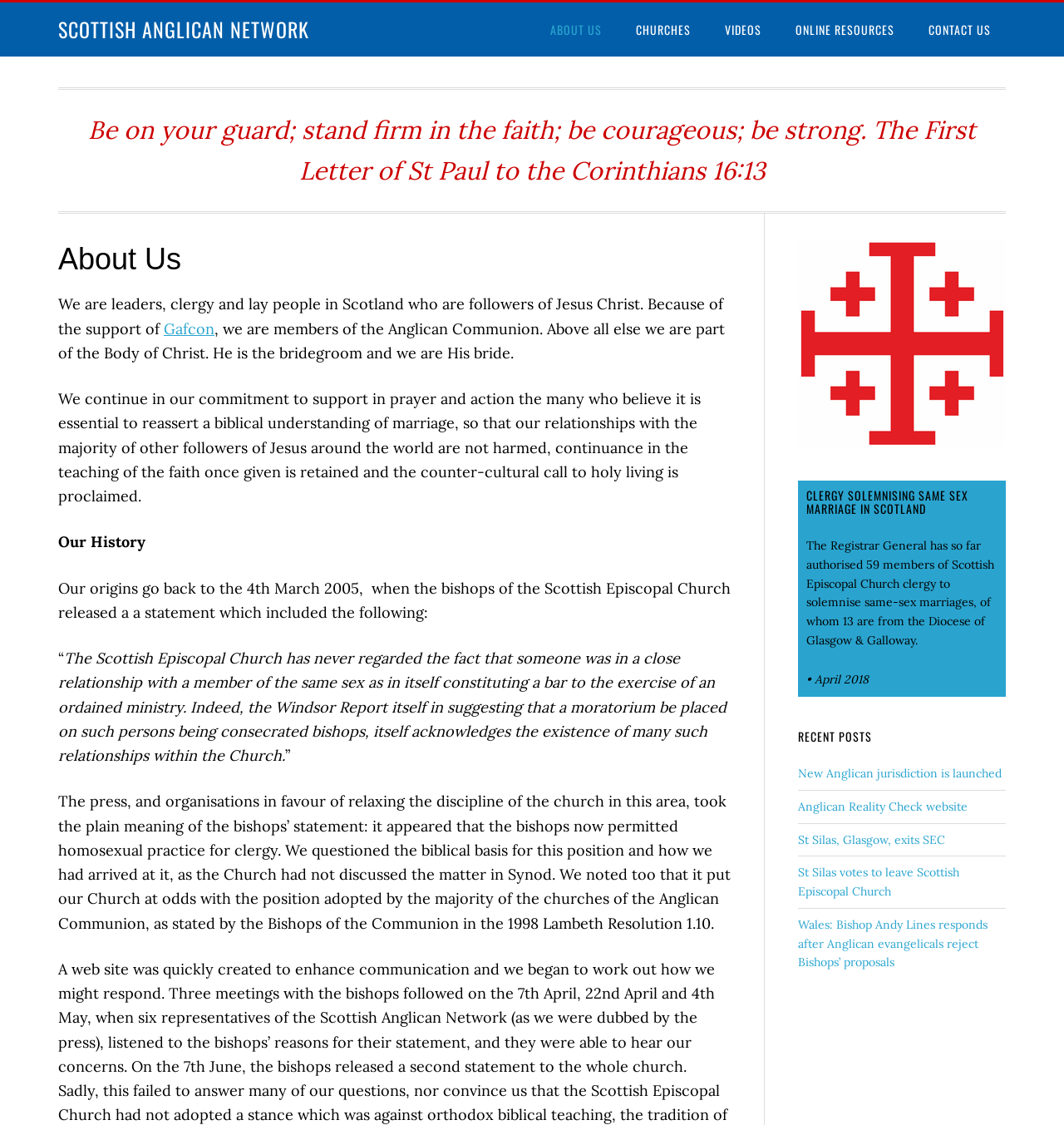Identify the bounding box coordinates of the area that should be clicked in order to complete the given instruction: "Click the 'New Anglican jurisdiction is launched' link". The bounding box coordinates should be four float numbers between 0 and 1, i.e., [left, top, right, bottom].

[0.75, 0.681, 0.941, 0.694]